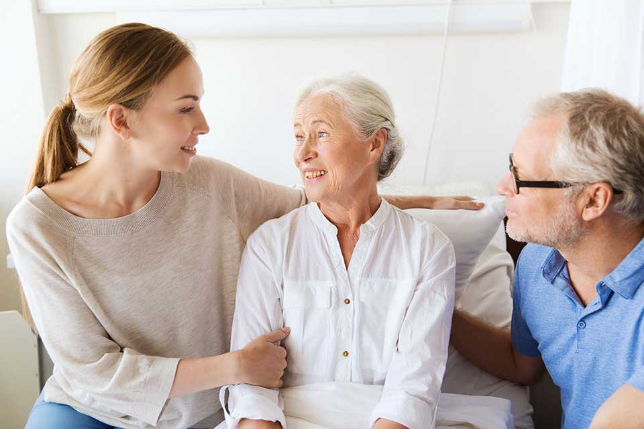What is the likely setting of the scene?
Answer with a single word or phrase by referring to the visual content.

Healthcare or home care environment